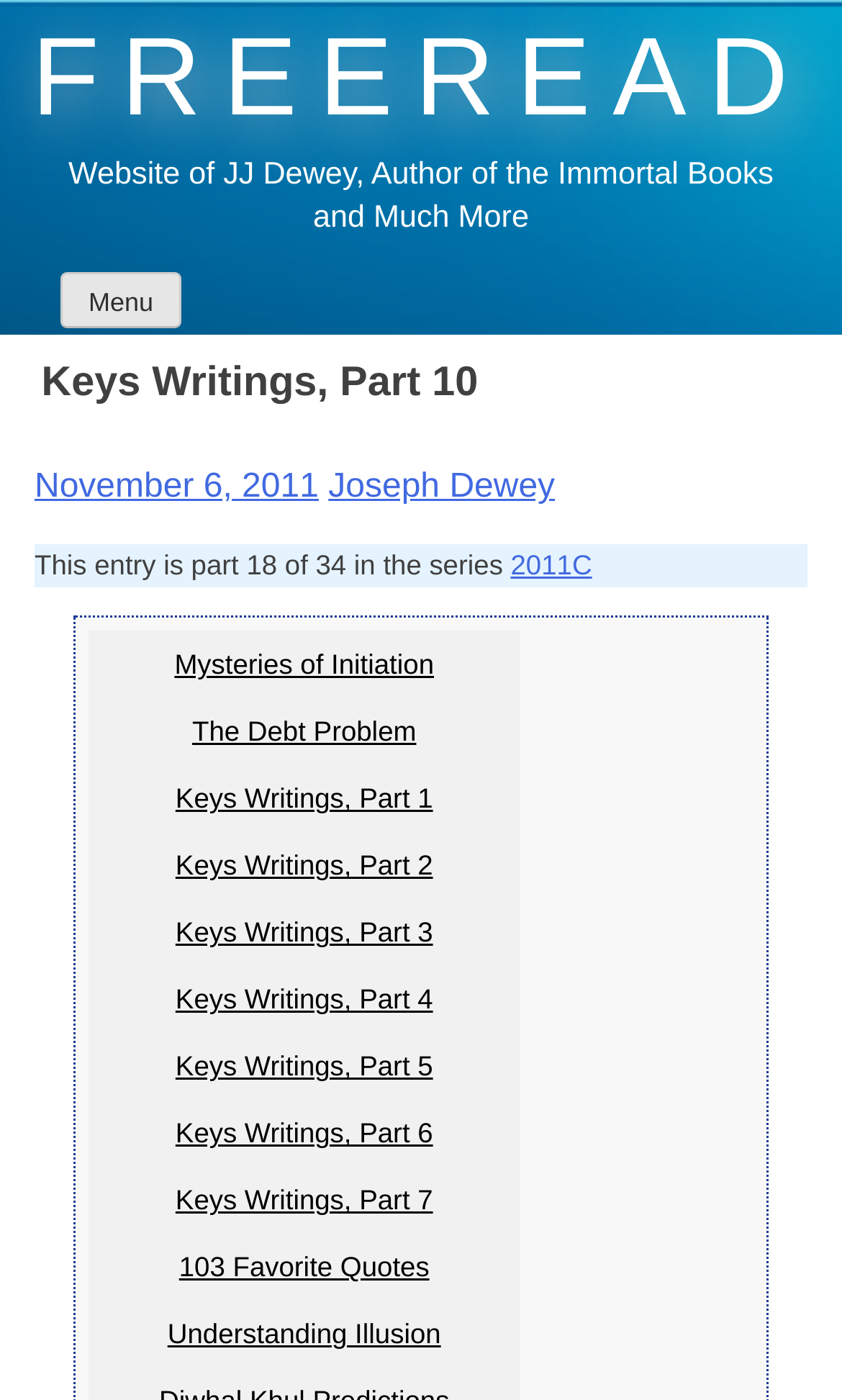Show the bounding box coordinates of the region that should be clicked to follow the instruction: "Check the Mysteries of Initiation link."

[0.105, 0.451, 0.618, 0.499]